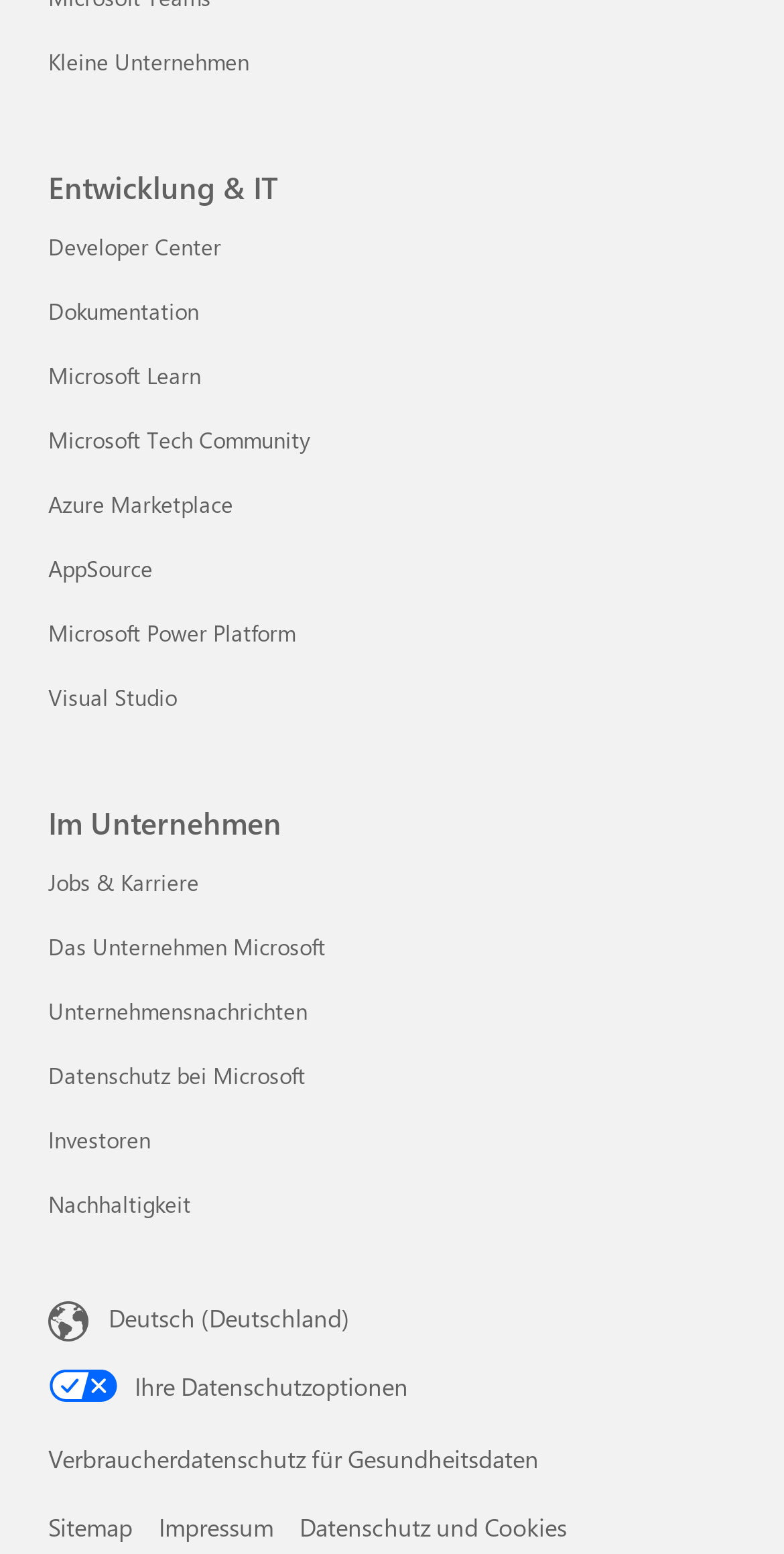Kindly determine the bounding box coordinates of the area that needs to be clicked to fulfill this instruction: "Browse the forum archive".

None